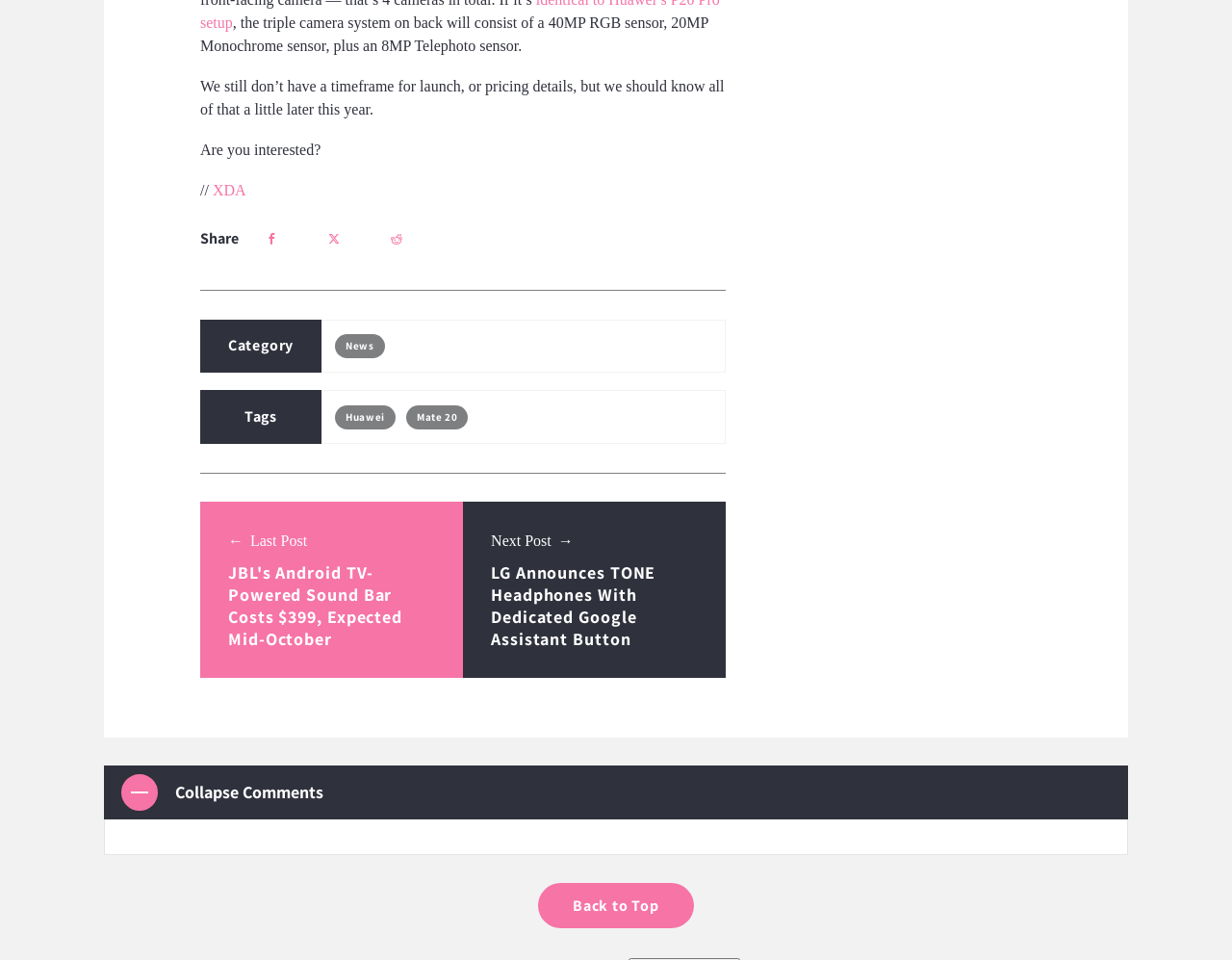Specify the bounding box coordinates of the area to click in order to follow the given instruction: "Read the previous post."

[0.162, 0.522, 0.376, 0.706]